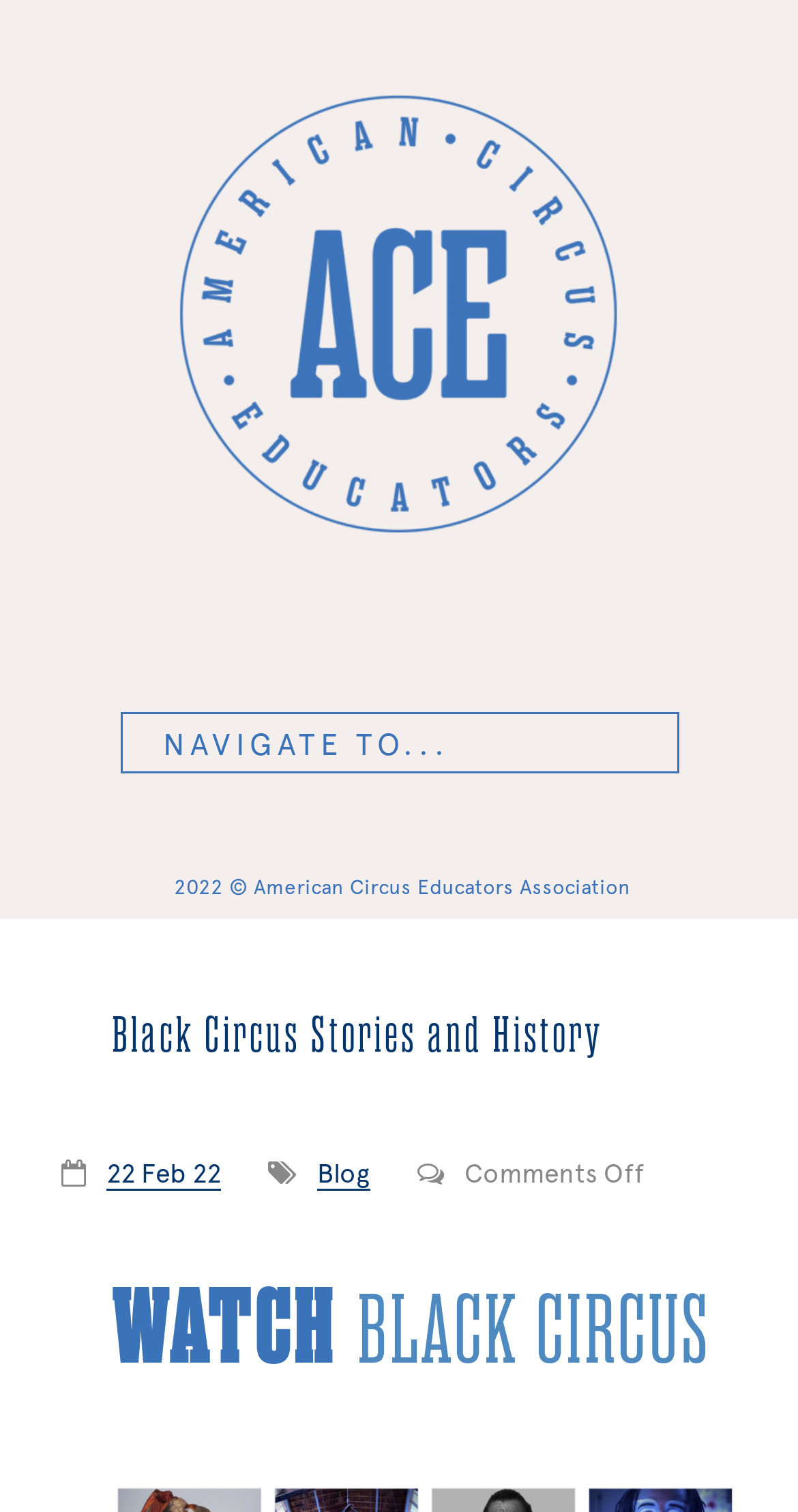Provide a brief response using a word or short phrase to this question:
What is the name of the organization?

American Circus Educators Association